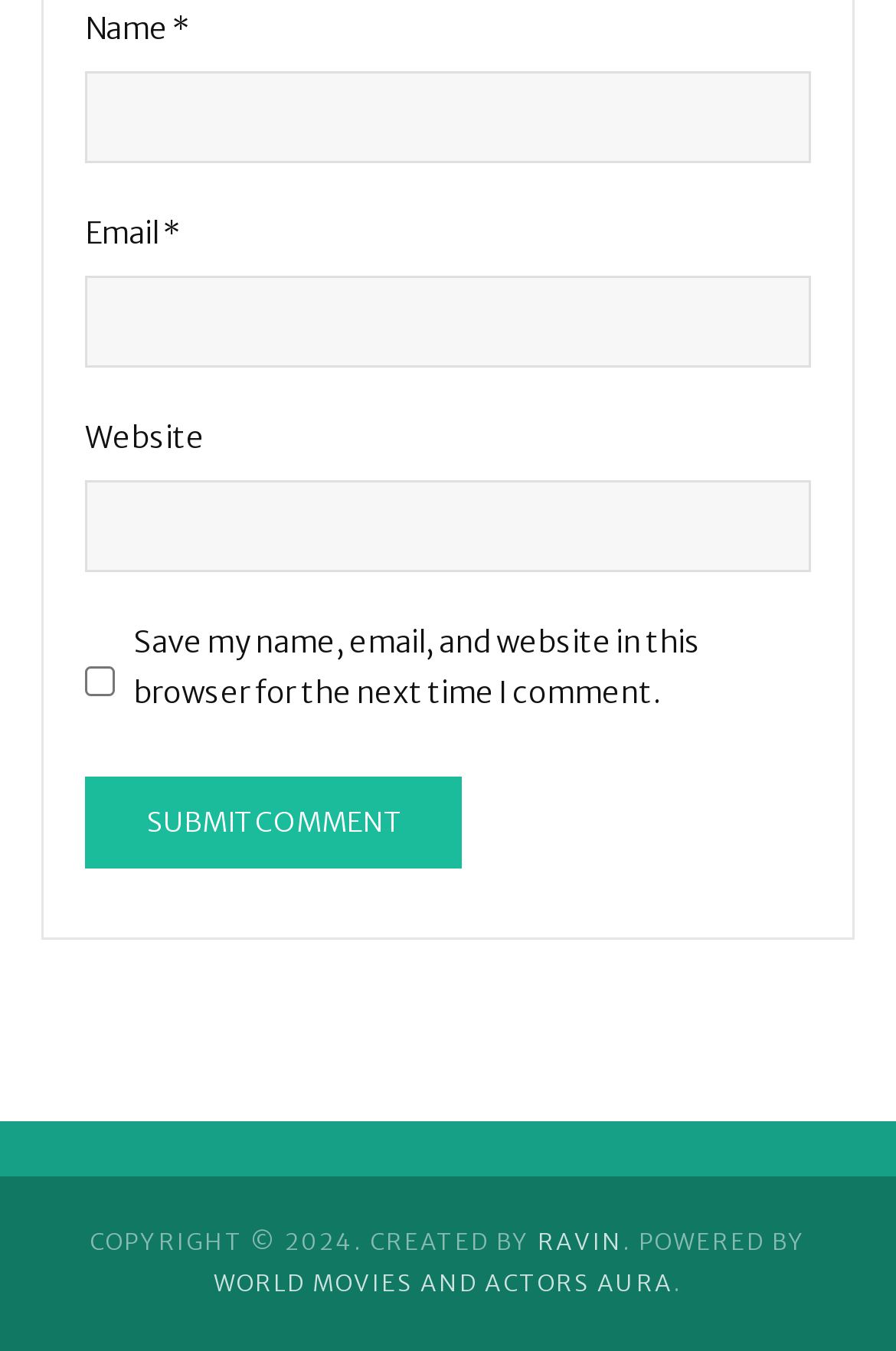Identify the bounding box for the UI element specified in this description: "parent_node: Name * name="author"". The coordinates must be four float numbers between 0 and 1, formatted as [left, top, right, bottom].

[0.095, 0.053, 0.905, 0.121]